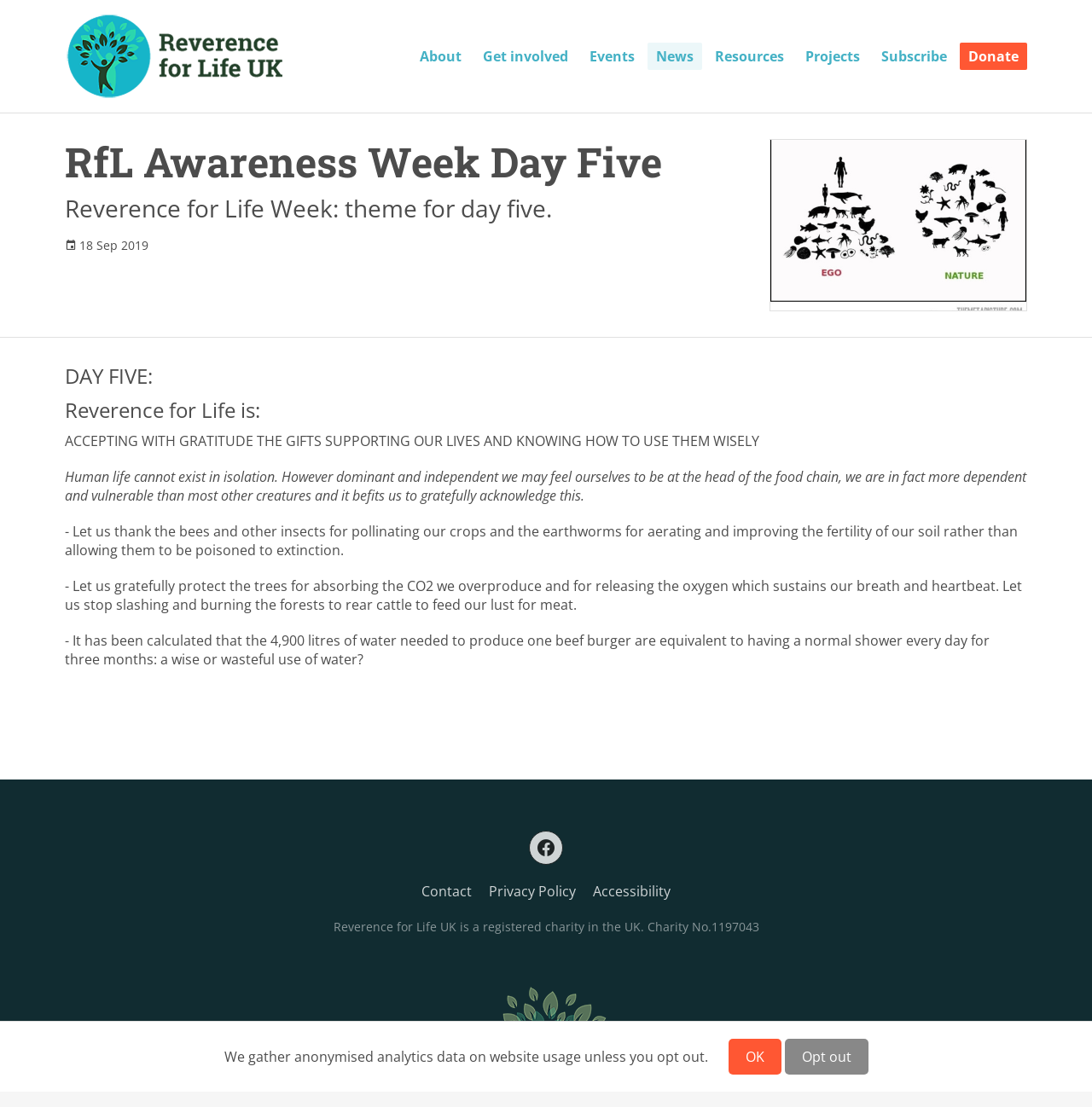Locate the bounding box coordinates of the UI element described by: "White Fuse". Provide the coordinates as four float numbers between 0 and 1, formatted as [left, top, right, bottom].

[0.525, 0.962, 0.583, 0.976]